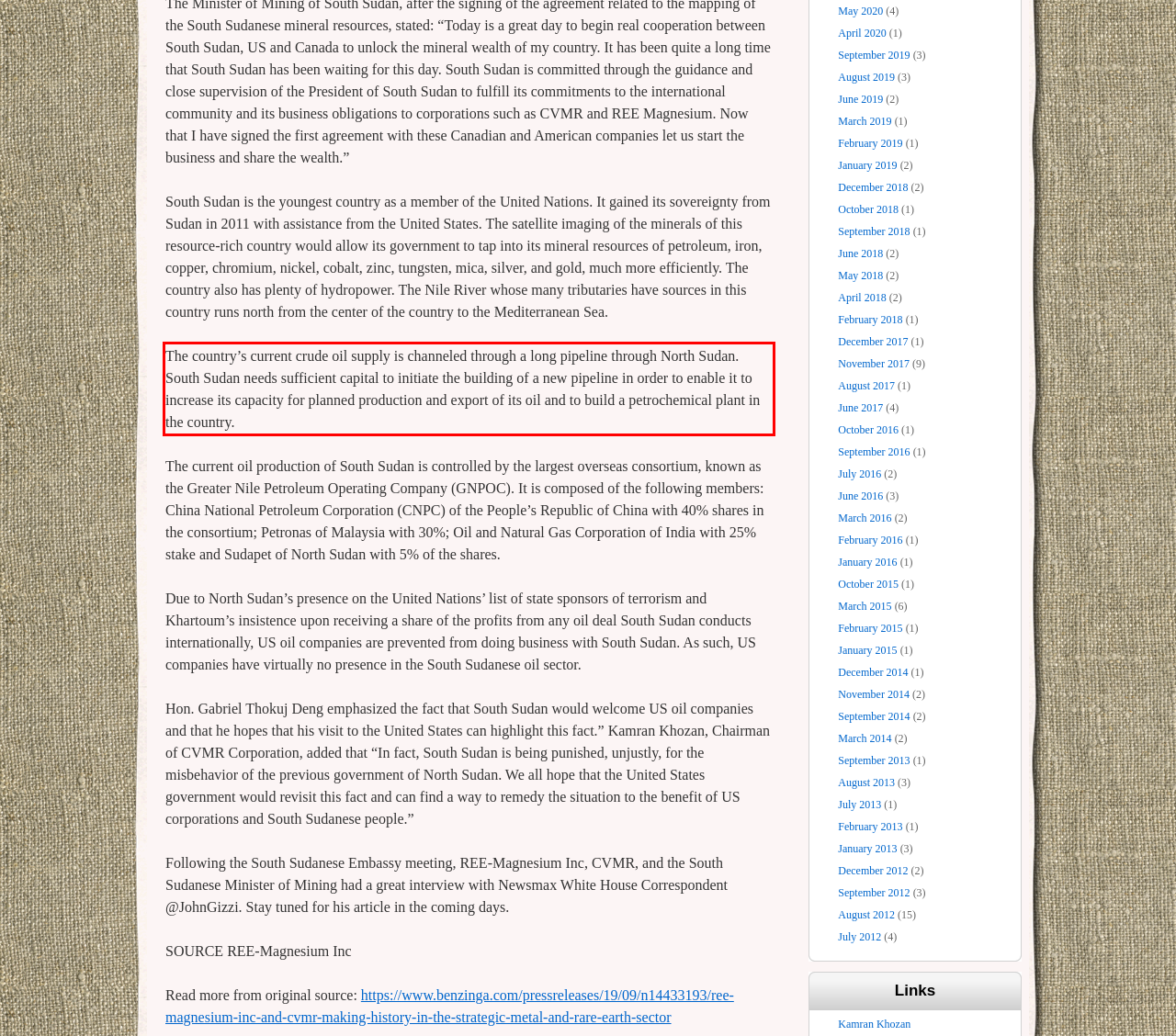Identify the red bounding box in the webpage screenshot and perform OCR to generate the text content enclosed.

The country’s current crude oil supply is channeled through a long pipeline through North Sudan. South Sudan needs sufficient capital to initiate the building of a new pipeline in order to enable it to increase its capacity for planned production and export of its oil and to build a petrochemical plant in the country.